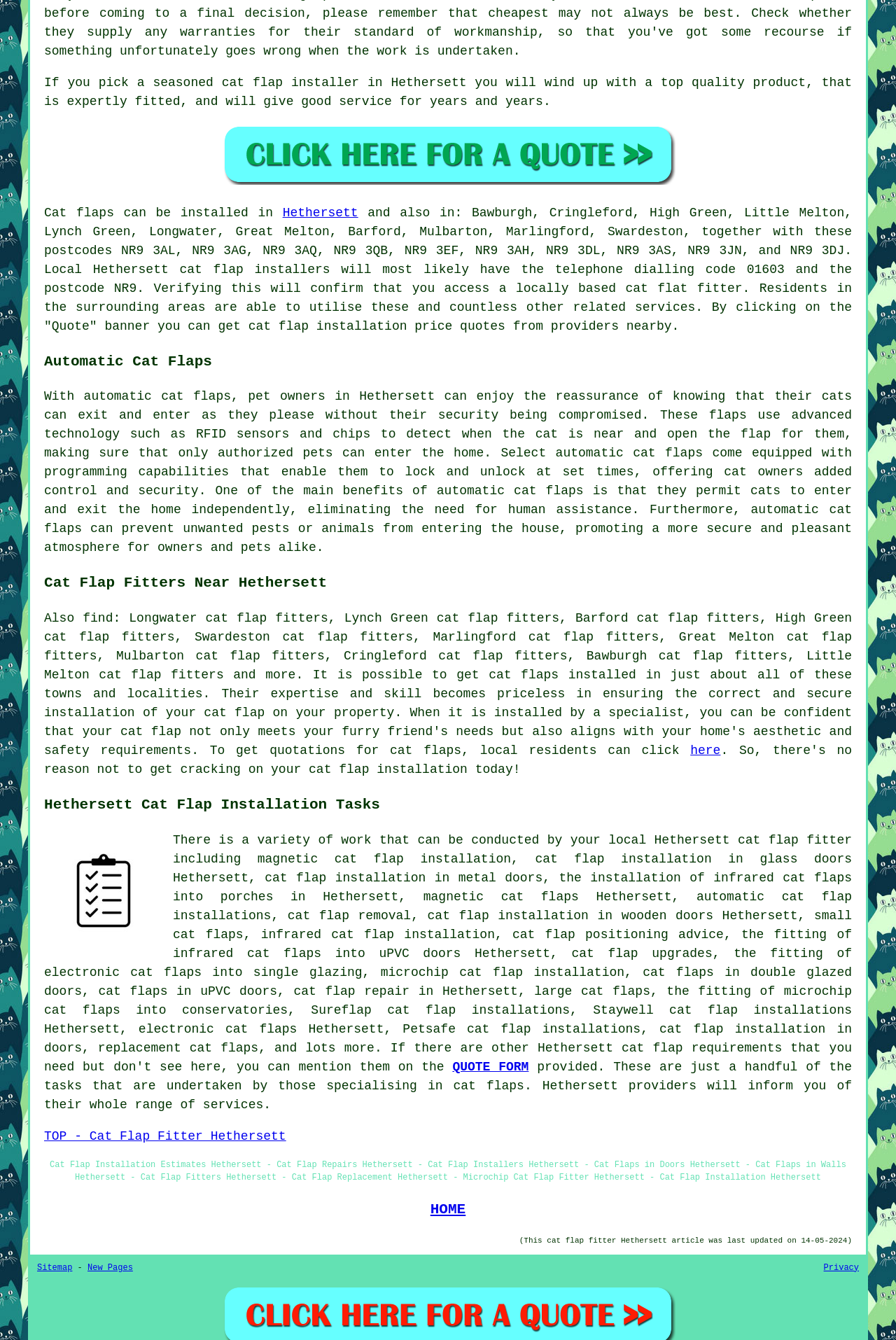Please locate the bounding box coordinates of the element's region that needs to be clicked to follow the instruction: "Find automatic cat flaps". The bounding box coordinates should be provided as four float numbers between 0 and 1, i.e., [left, top, right, bottom].

[0.62, 0.333, 0.784, 0.343]